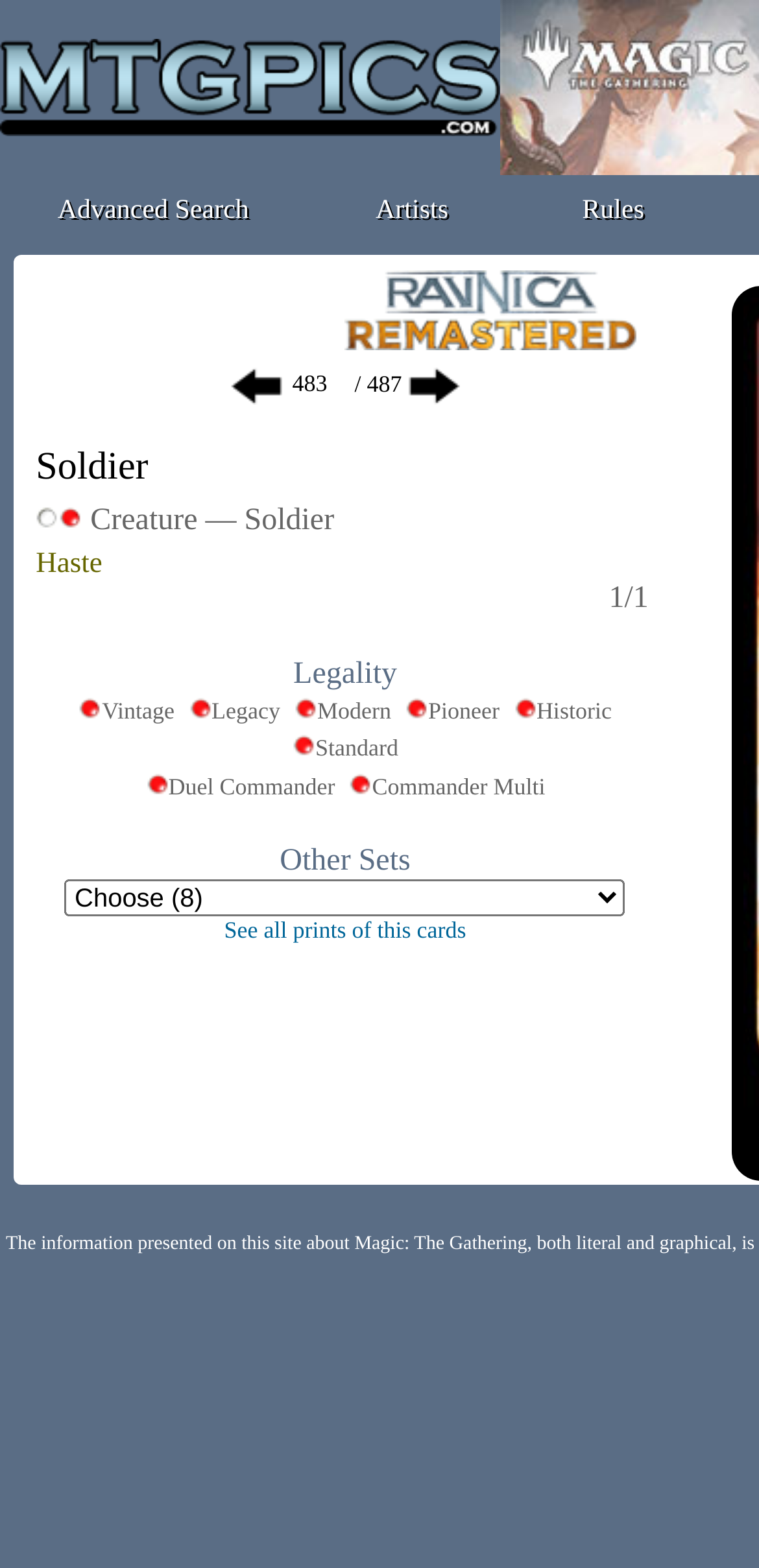Based on the element description Rules, identify the bounding box coordinates for the UI element. The coordinates should be in the format (top-left x, top-left y, bottom-right x, bottom-right y) and within the 0 to 1 range.

[0.767, 0.125, 0.849, 0.144]